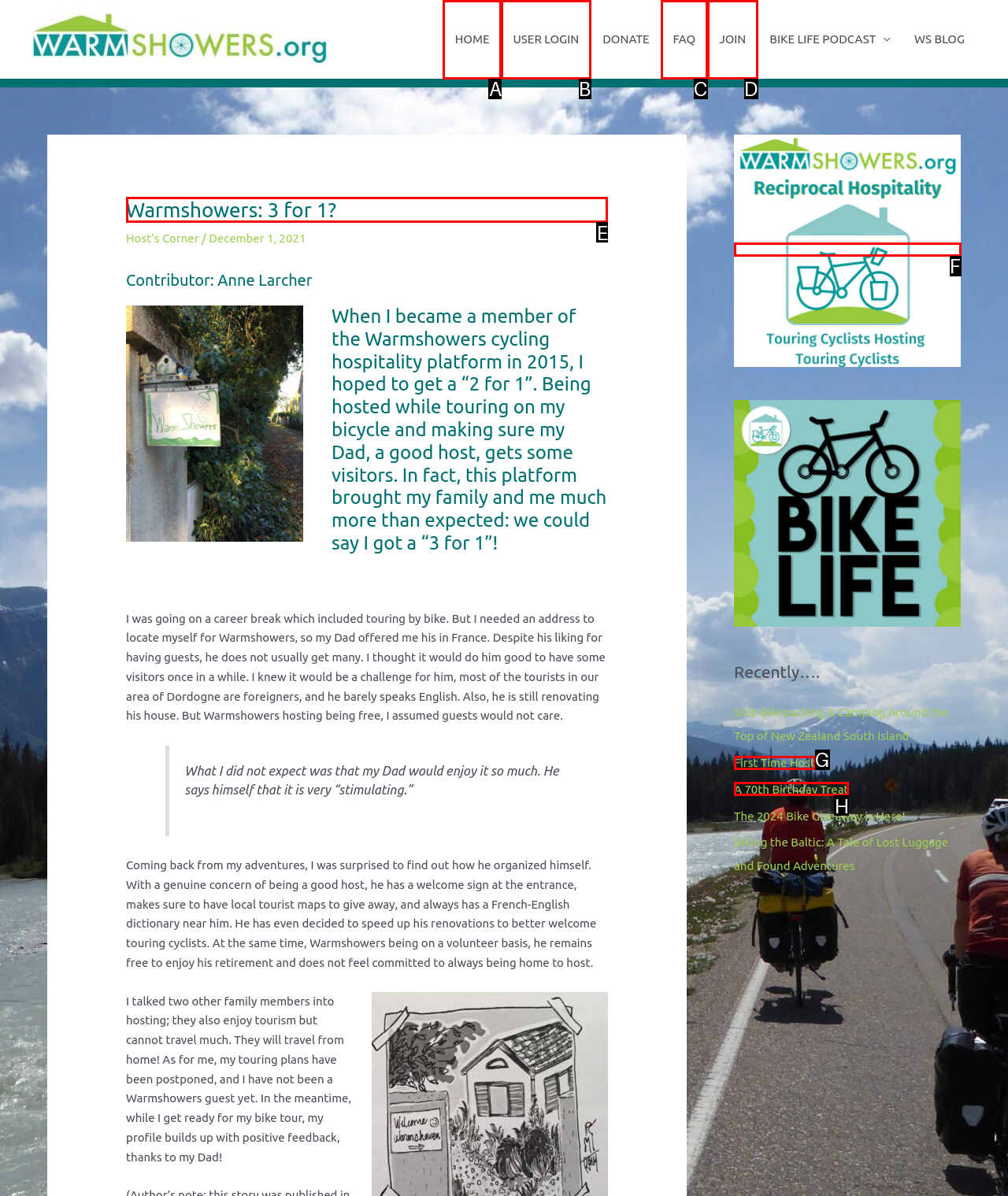Identify the letter of the UI element I need to click to carry out the following instruction: Read the blog post 'Warmshowers: 3 for 1?'

E